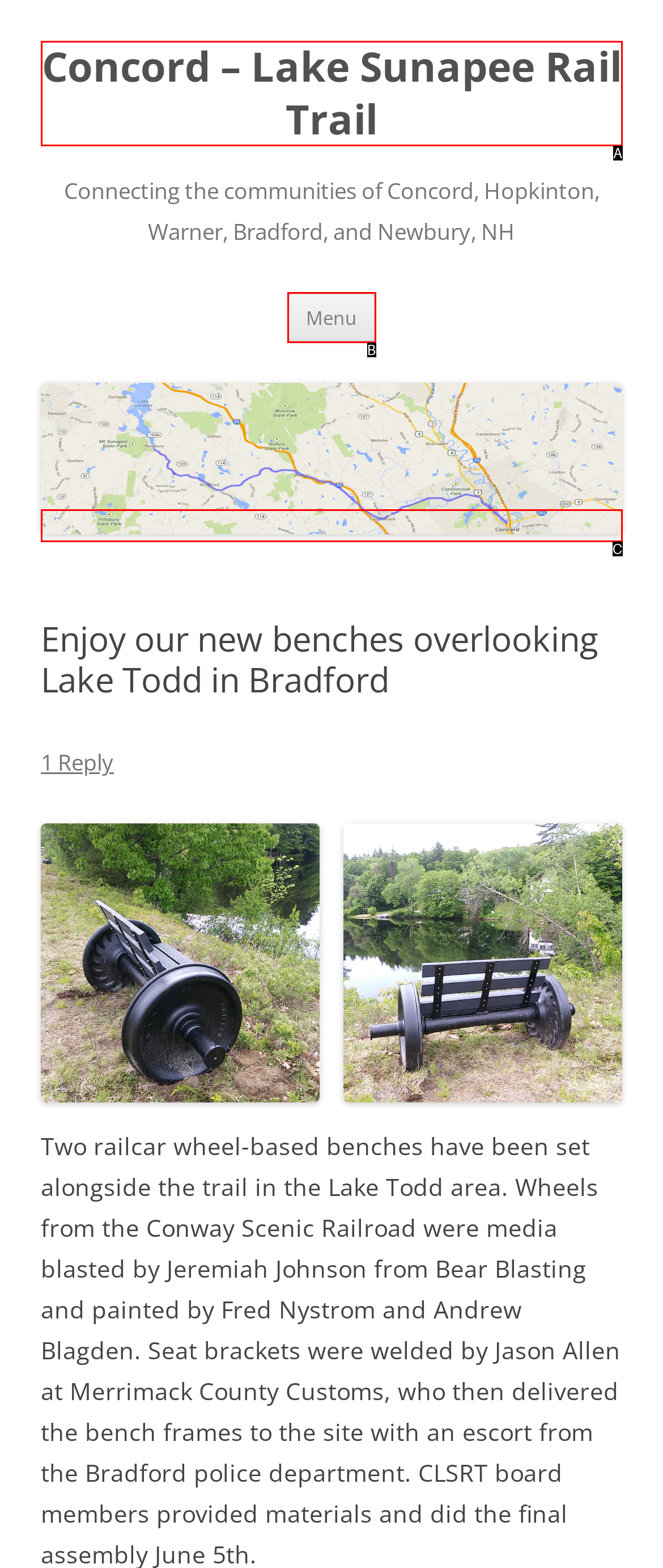Given the element description: Menu
Pick the letter of the correct option from the list.

B